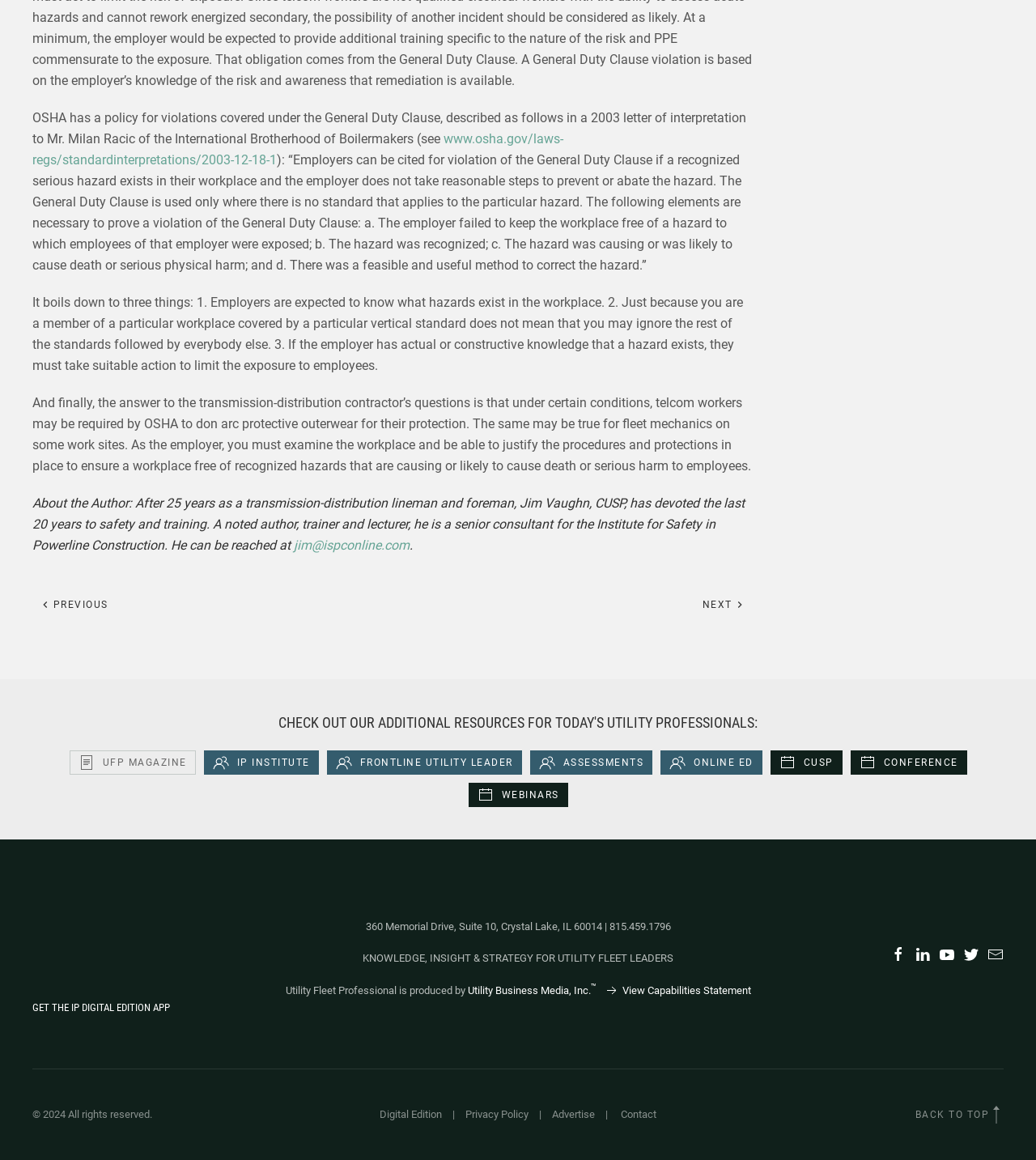Kindly determine the bounding box coordinates for the clickable area to achieve the given instruction: "View the Digital Edition".

[0.366, 0.956, 0.427, 0.966]